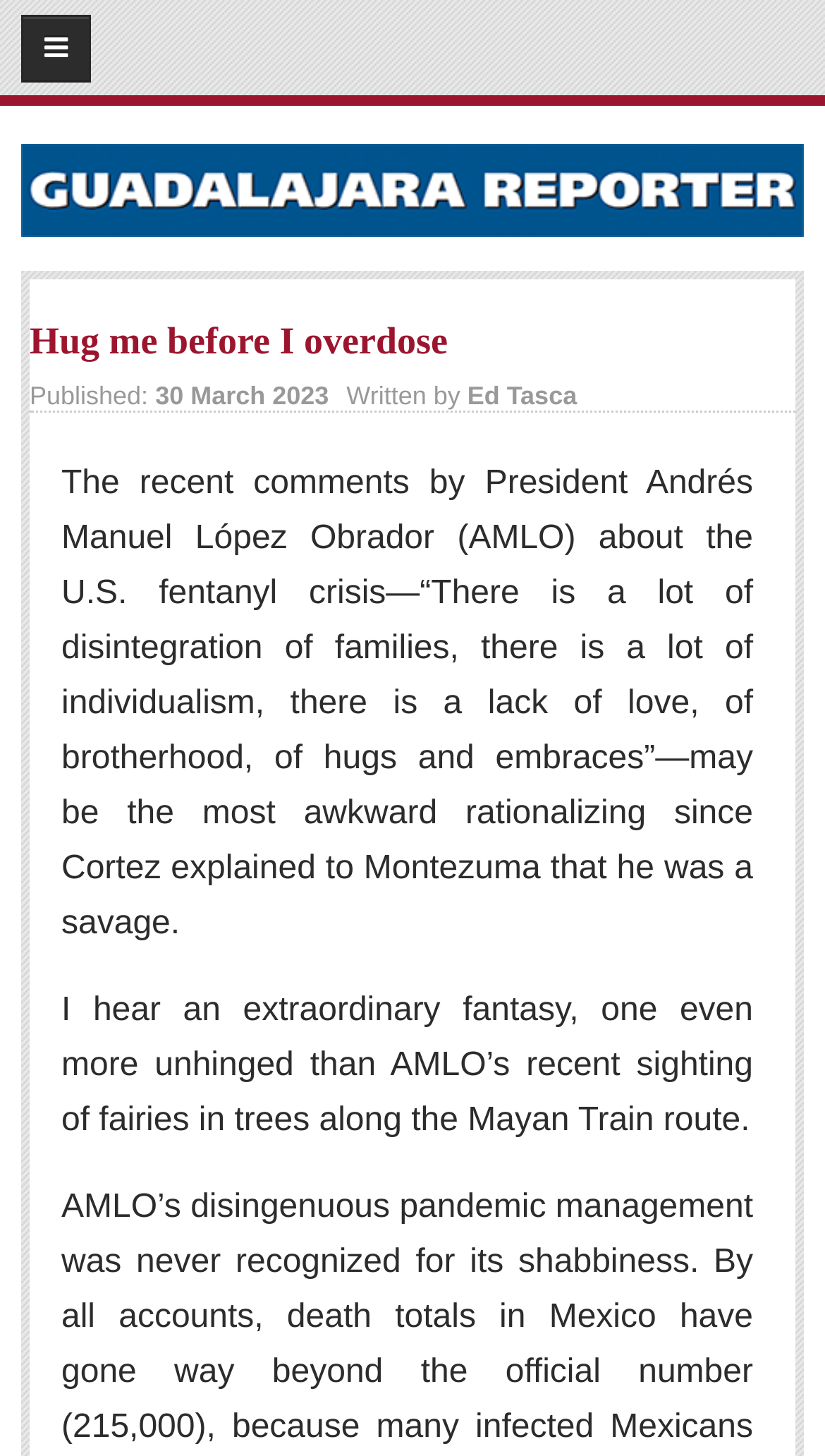Extract the bounding box coordinates for the UI element described by the text: "Hug me before I overdose". The coordinates should be in the form of [left, top, right, bottom] with values between 0 and 1.

[0.036, 0.219, 0.543, 0.249]